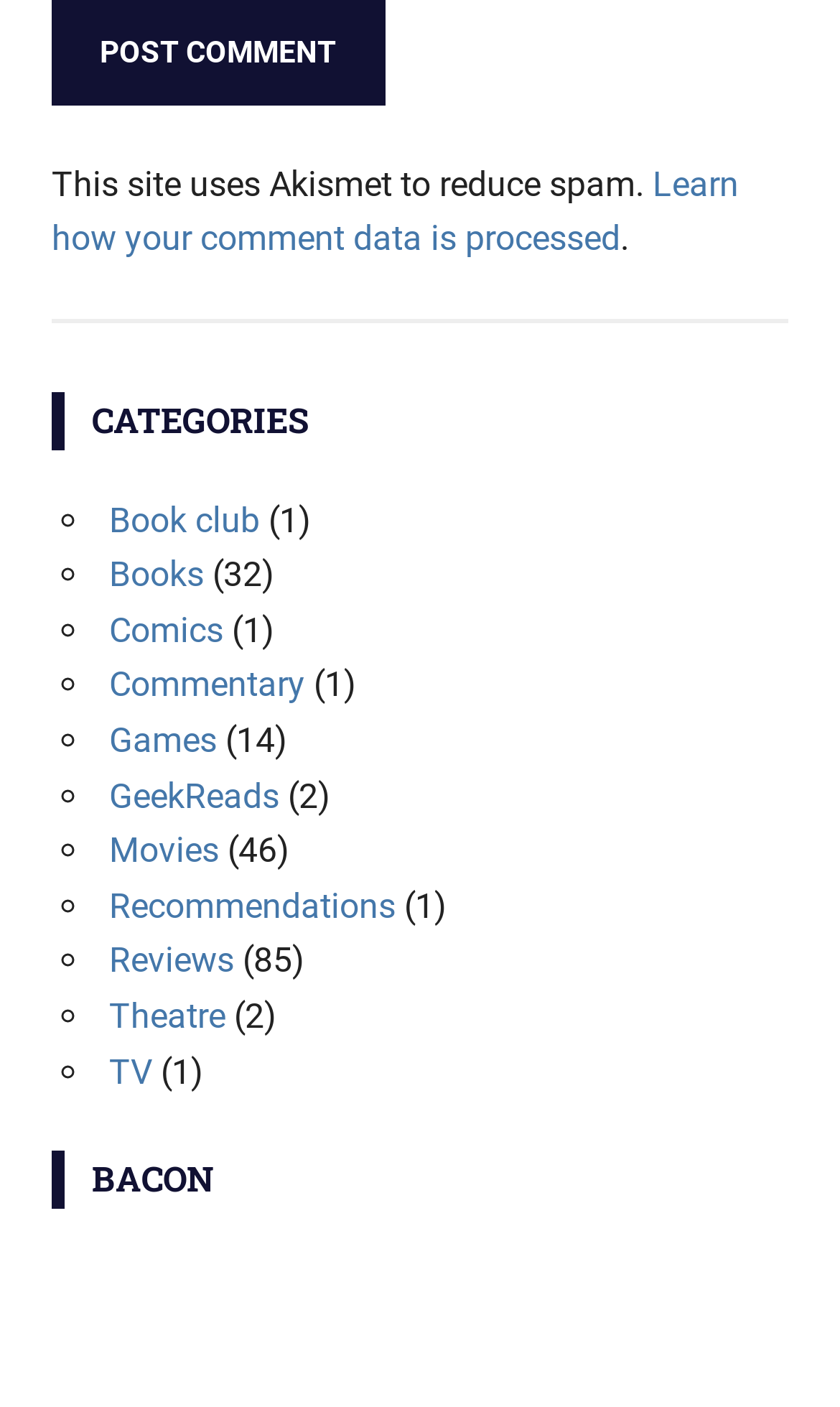Please indicate the bounding box coordinates for the clickable area to complete the following task: "Click on the 'Book club' link". The coordinates should be specified as four float numbers between 0 and 1, i.e., [left, top, right, bottom].

[0.13, 0.355, 0.31, 0.384]